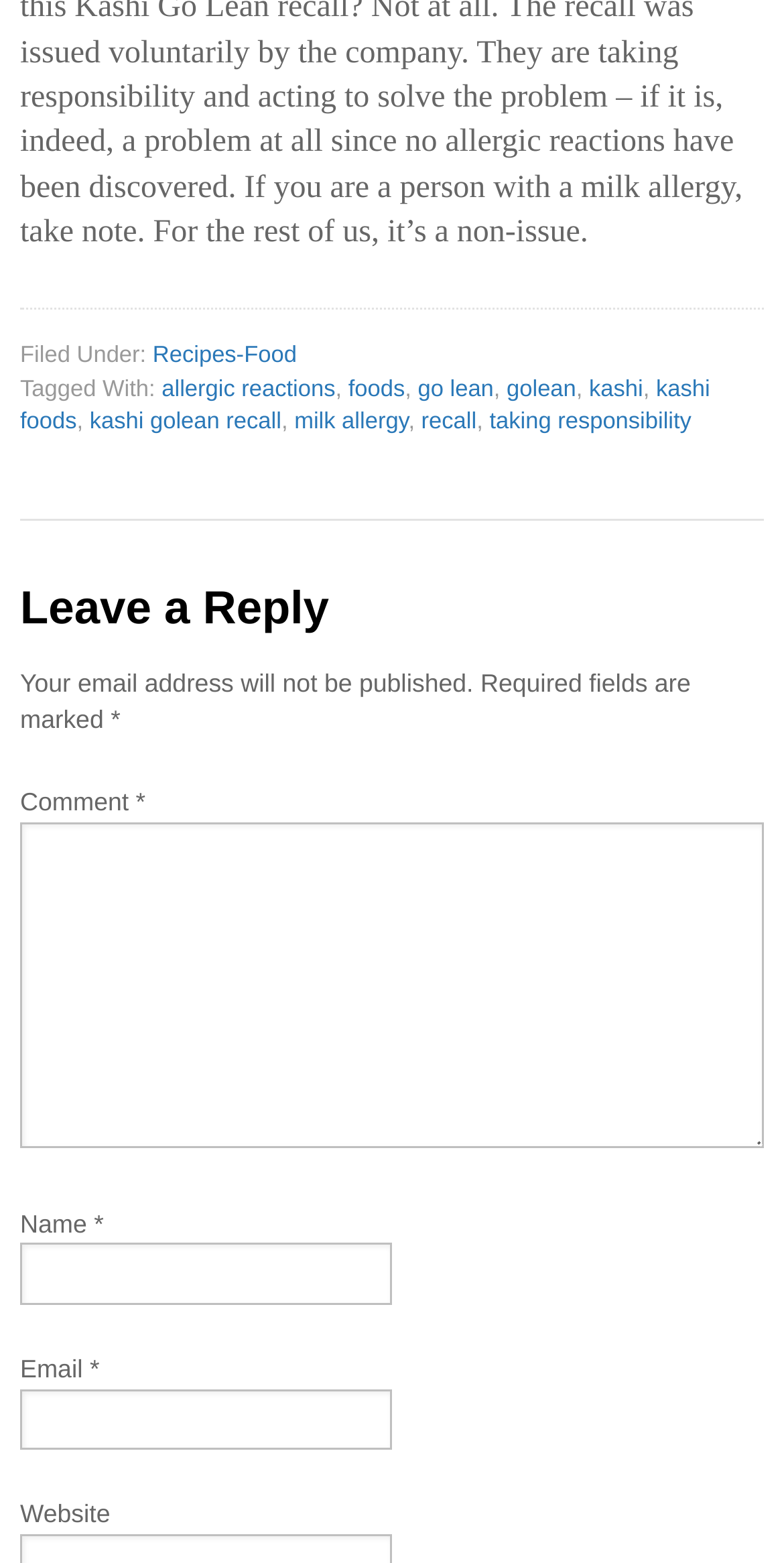What is the purpose of the 'Leave a Reply' section?
Based on the image, respond with a single word or phrase.

To comment